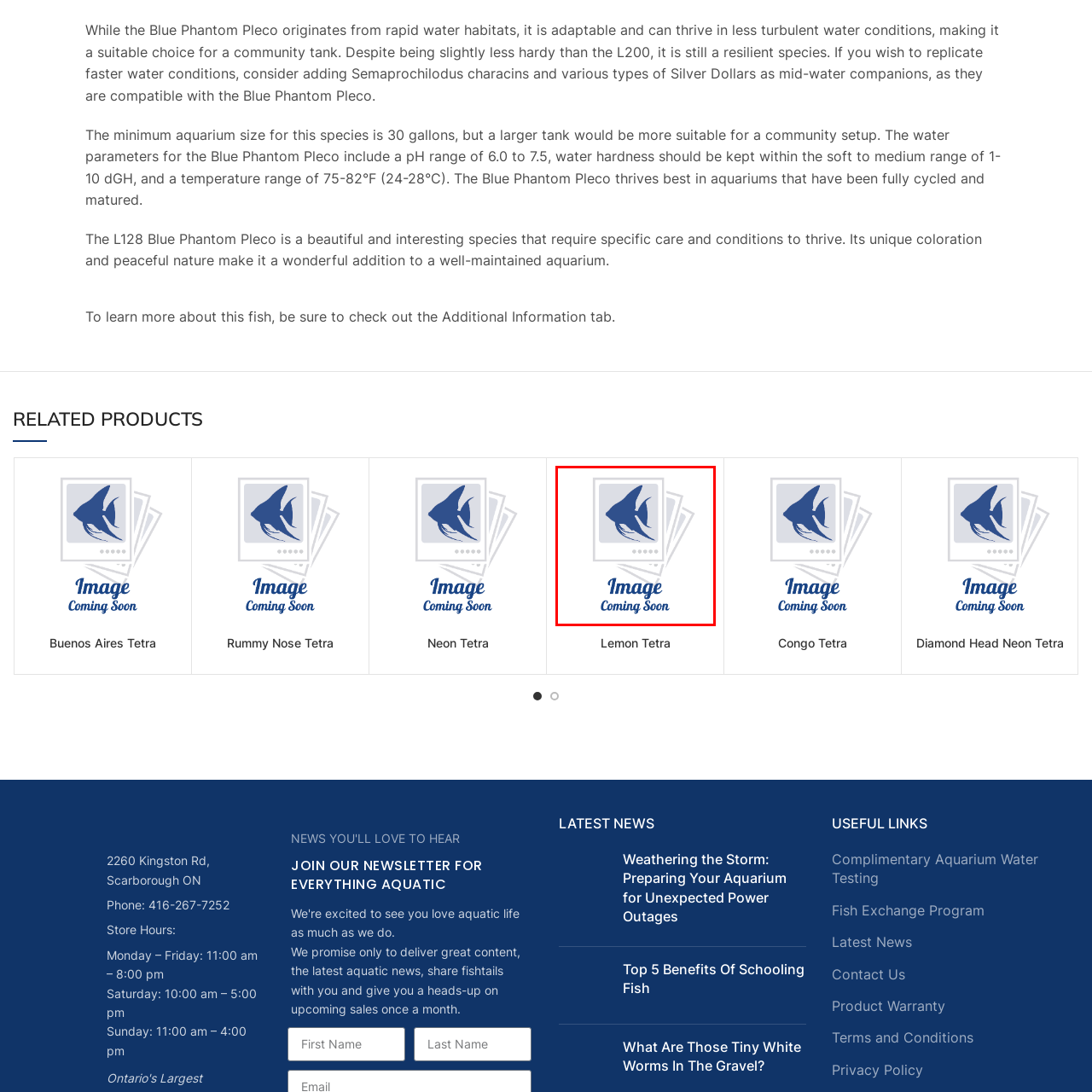What types of fish are mentioned on the page?
Carefully examine the image within the red bounding box and provide a detailed answer to the question.

The page mentions three types of fish, namely Buenos Aires Tetra, Rummy Nose Tetra, and Lemon Tetra, which are likely related to the content of fish care and community tanks.